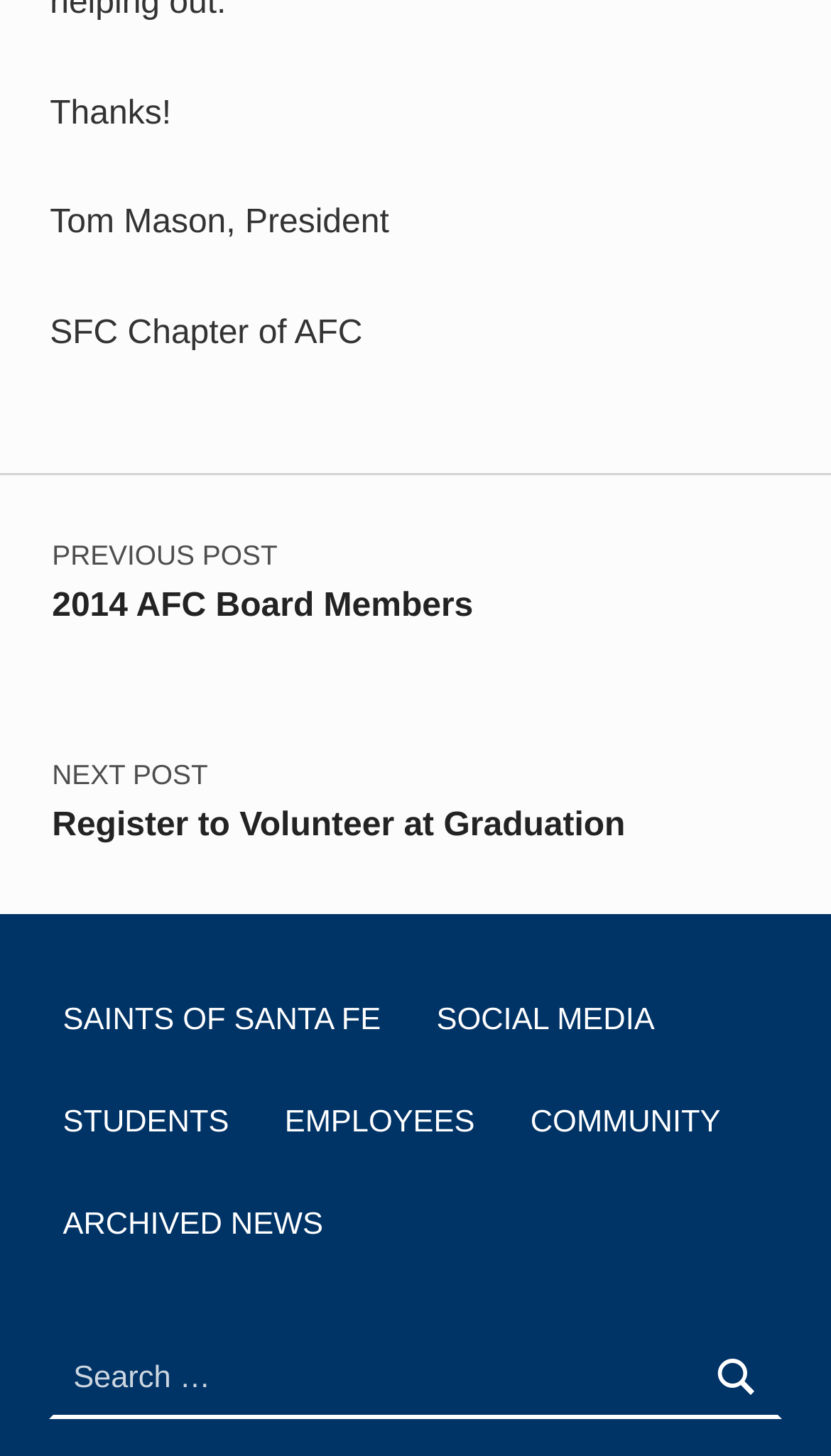Can you identify the bounding box coordinates of the clickable region needed to carry out this instruction: 'go to archived news'? The coordinates should be four float numbers within the range of 0 to 1, stated as [left, top, right, bottom].

[0.06, 0.813, 0.405, 0.868]